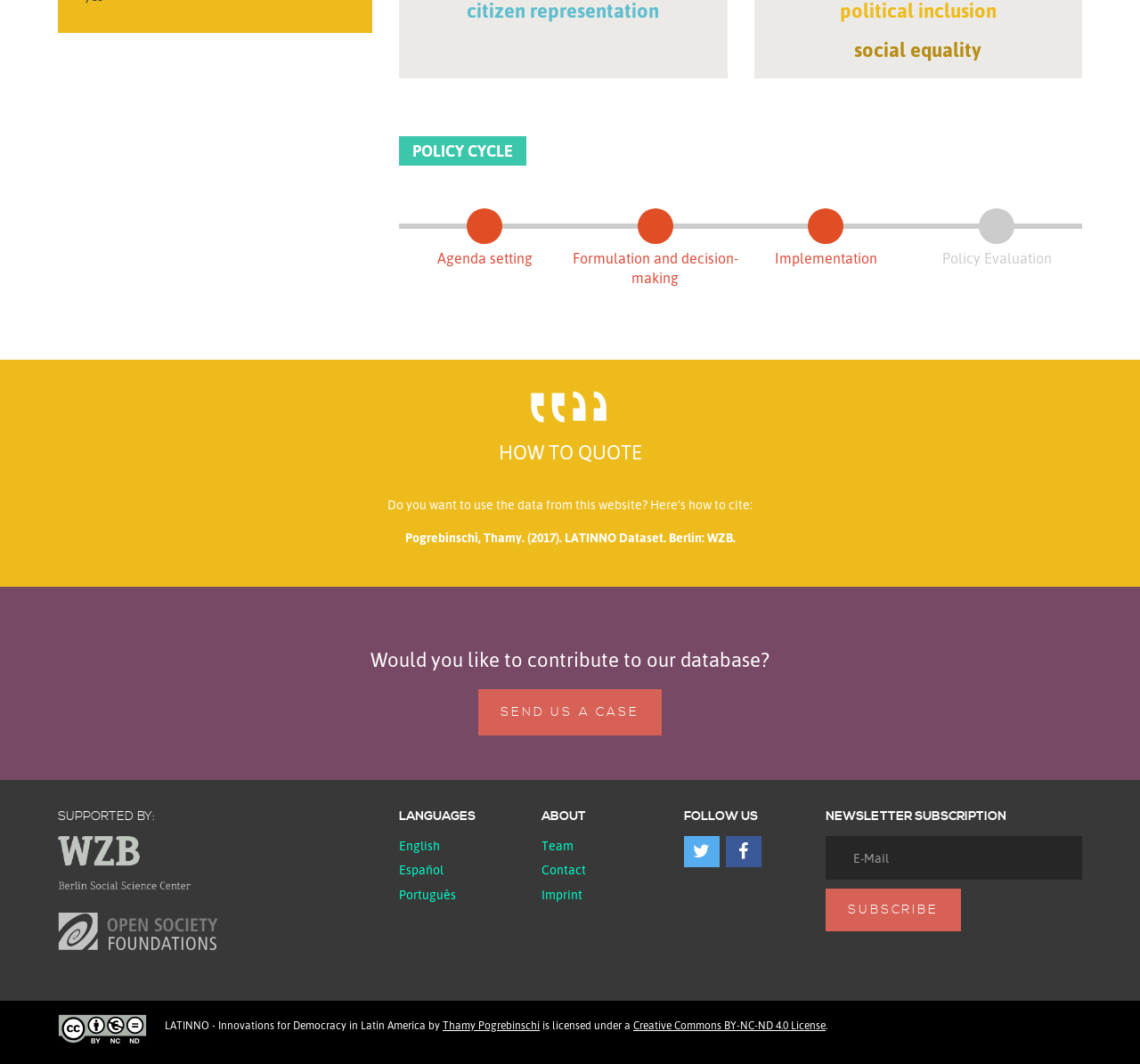What is the name of the organization that supports this website?
Look at the image and provide a detailed response to the question.

I found a static text element 'SUPPORTED BY:' with an image element underneath it, which is labeled as 'WZB – Berlin Social Science Center'. This suggests that WZB is the organization that supports this website.